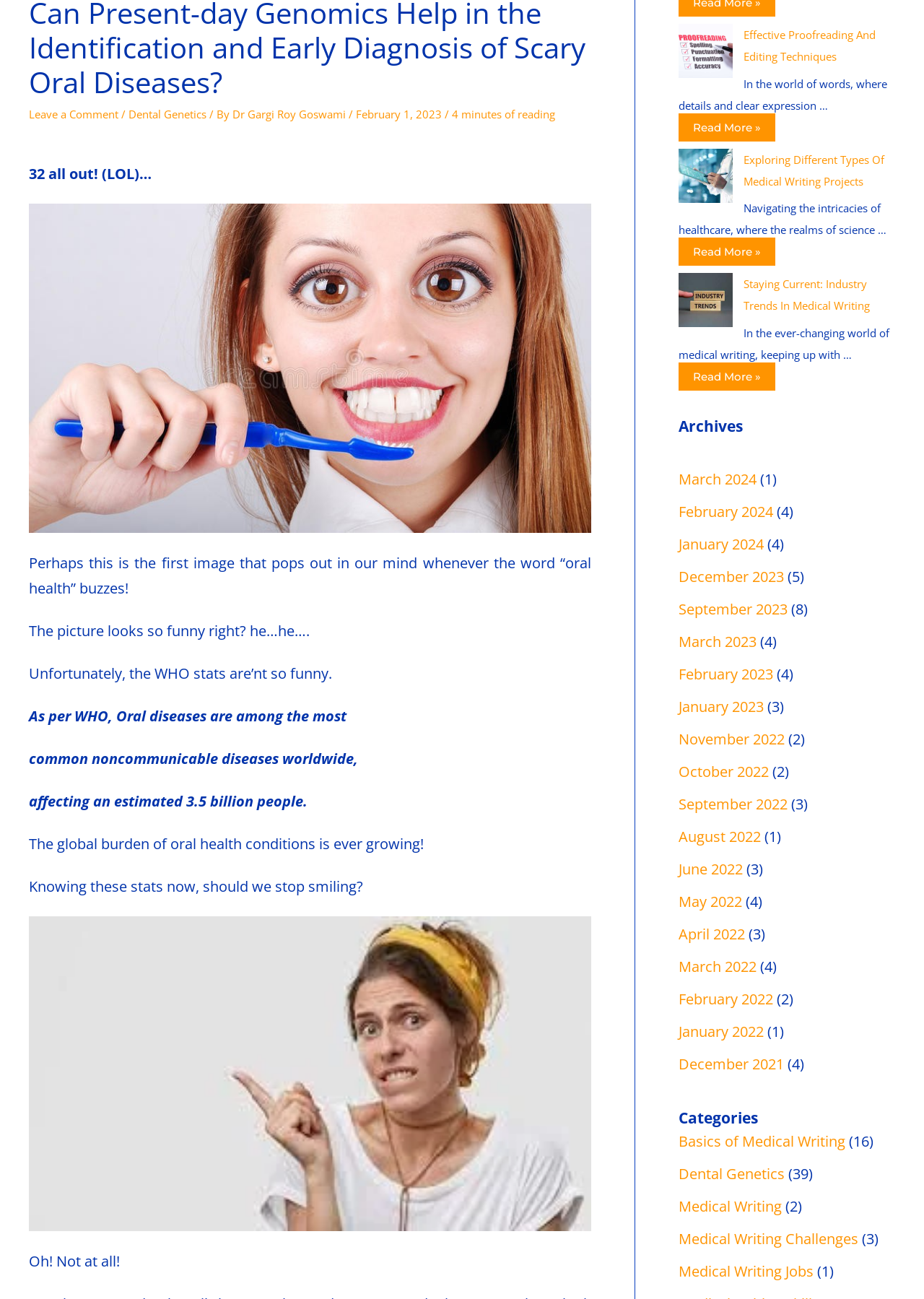Extract the bounding box coordinates of the UI element described: "Basics of Medical Writing". Provide the coordinates in the format [left, top, right, bottom] with values ranging from 0 to 1.

[0.734, 0.871, 0.915, 0.886]